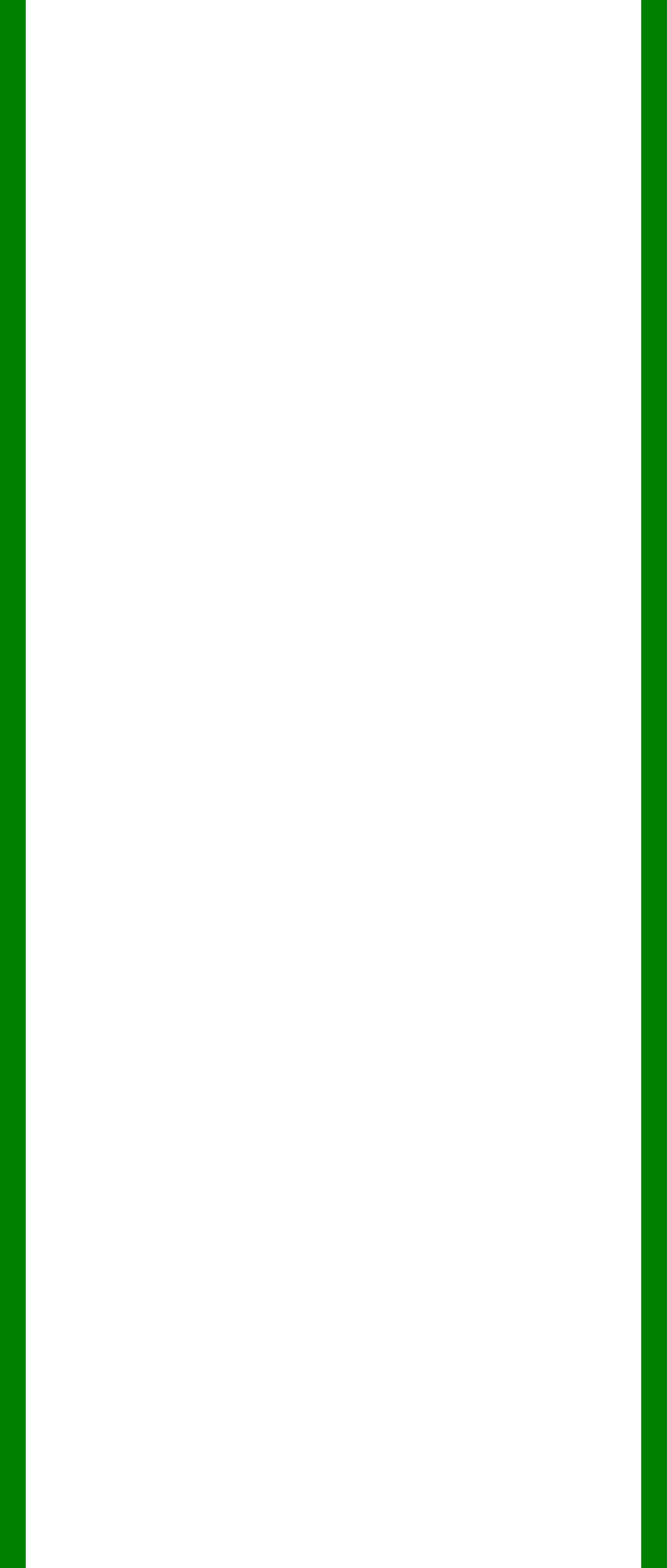Please identify the bounding box coordinates of the clickable element to fulfill the following instruction: "view the second image". The coordinates should be four float numbers between 0 and 1, i.e., [left, top, right, bottom].

[0.508, 0.082, 0.954, 0.217]